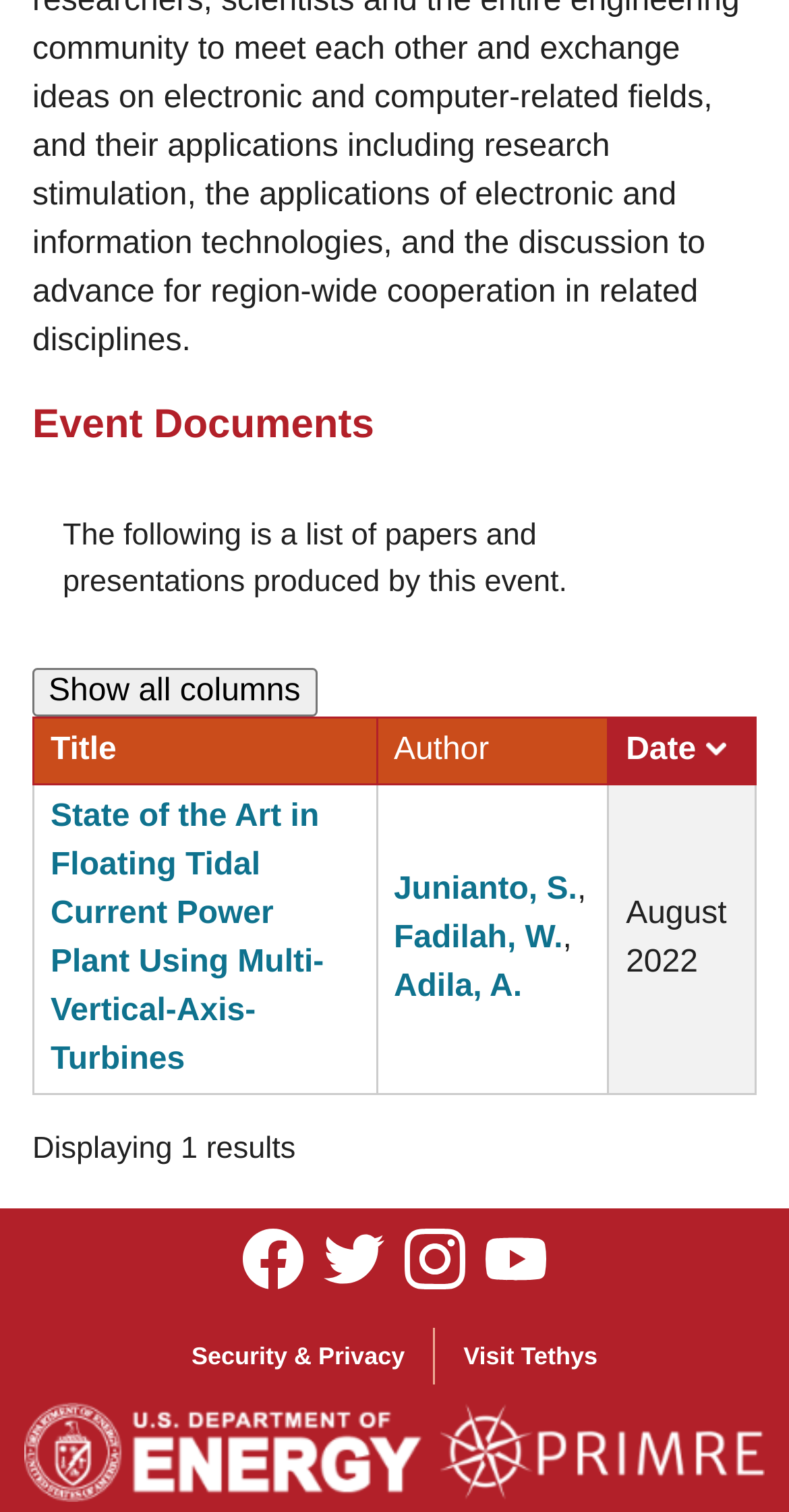Given the element description aria-label="Twitter", predict the bounding box coordinates for the UI element in the webpage screenshot. The format should be (top-left x, top-left y, bottom-right x, bottom-right y), and the values should be between 0 and 1.

None